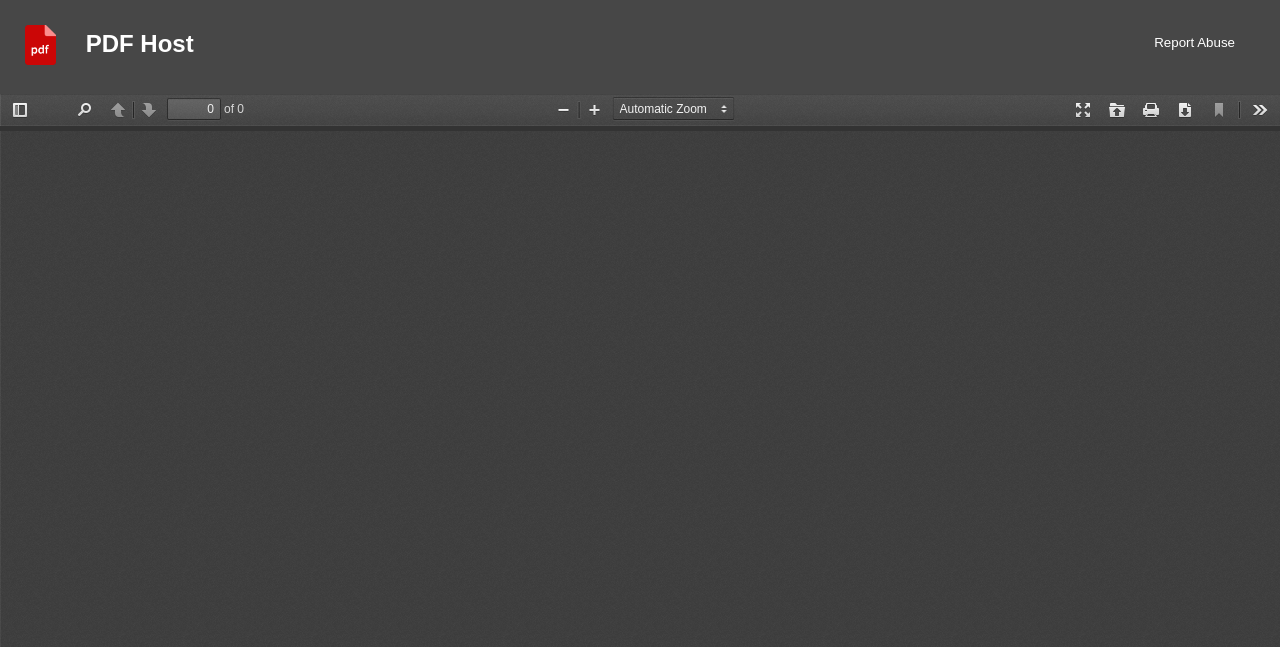Extract the bounding box for the UI element that matches this description: "parent_node: PDF Host".

[0.02, 0.039, 0.067, 0.107]